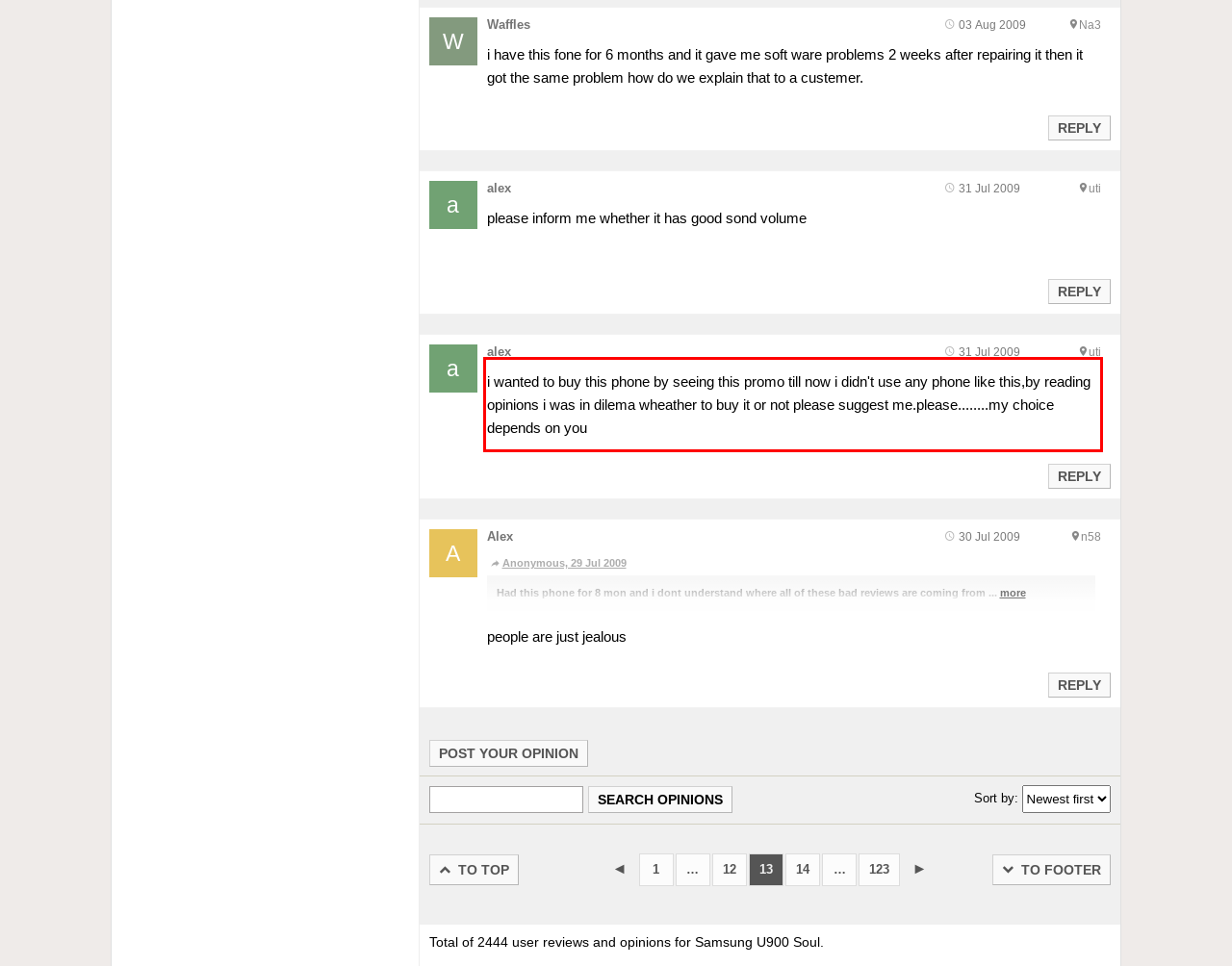Please perform OCR on the text within the red rectangle in the webpage screenshot and return the text content.

i wanted to buy this phone by seeing this promo till now i didn't use any phone like this,by reading opinions i was in dilema wheather to buy it or not please suggest me.please........my choice depends on you